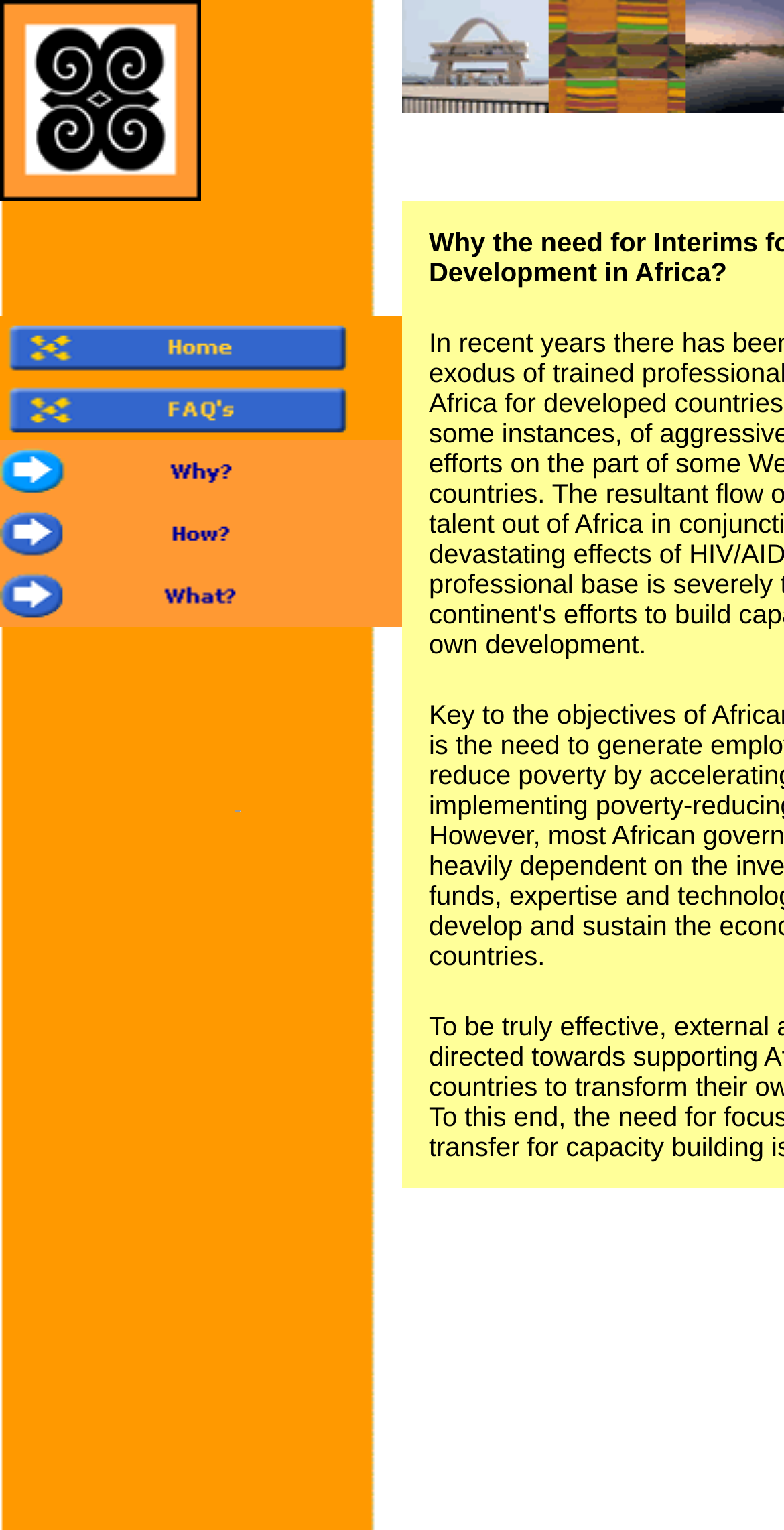Using the webpage screenshot, find the UI element described by alt="What?" name="NavigationButton5" title="What?". Provide the bounding box coordinates in the format (top-left x, top-left y, bottom-right x, bottom-right y), ensuring all values are floating point numbers between 0 and 1.

[0.0, 0.399, 0.513, 0.414]